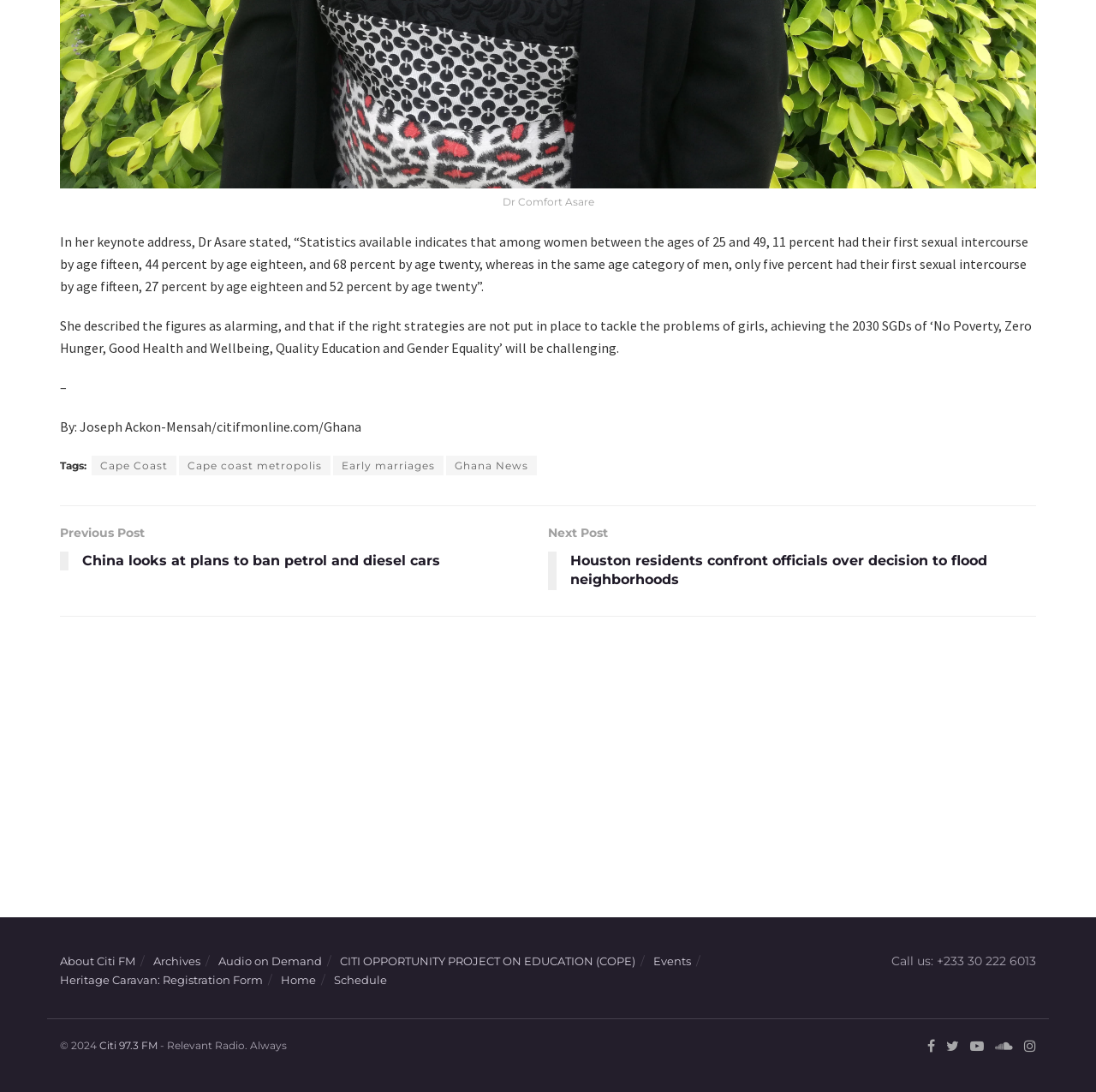Give a one-word or phrase response to the following question: What is the topic of the article?

Early marriages